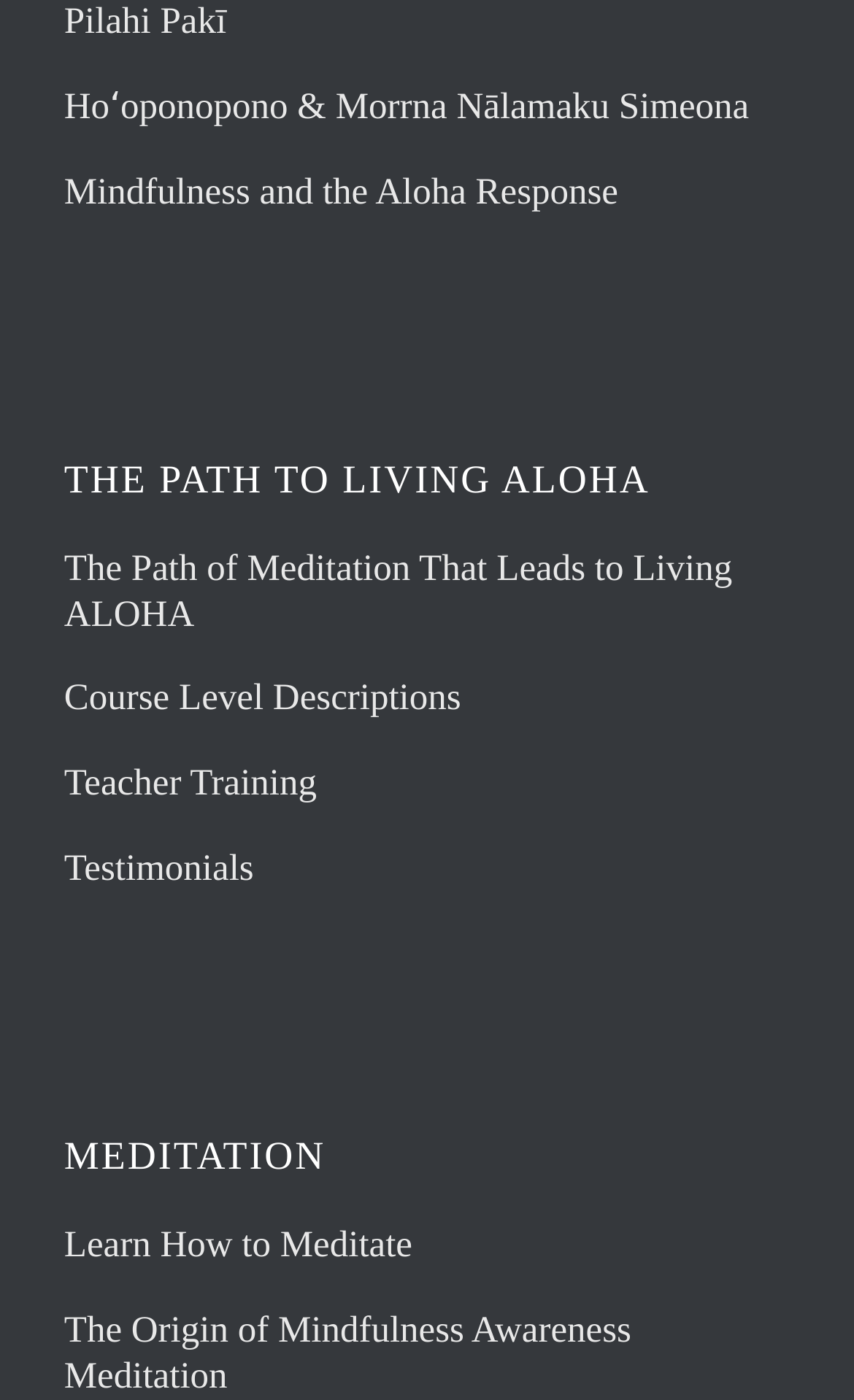Predict the bounding box of the UI element that fits this description: "Course Level Descriptions".

[0.075, 0.484, 0.54, 0.513]